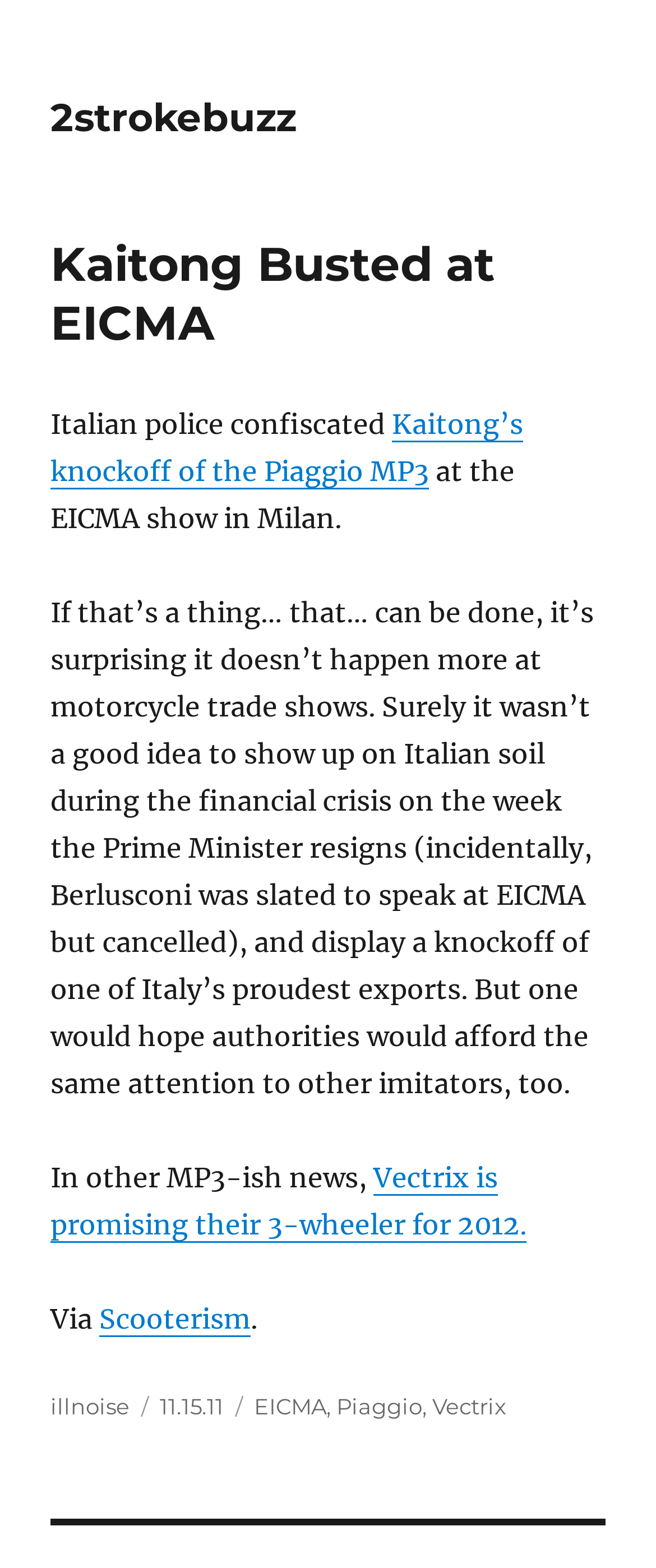Reply to the question with a single word or phrase:
What is the name of the company that created a knockoff of the Piaggio MP3?

Kaitong